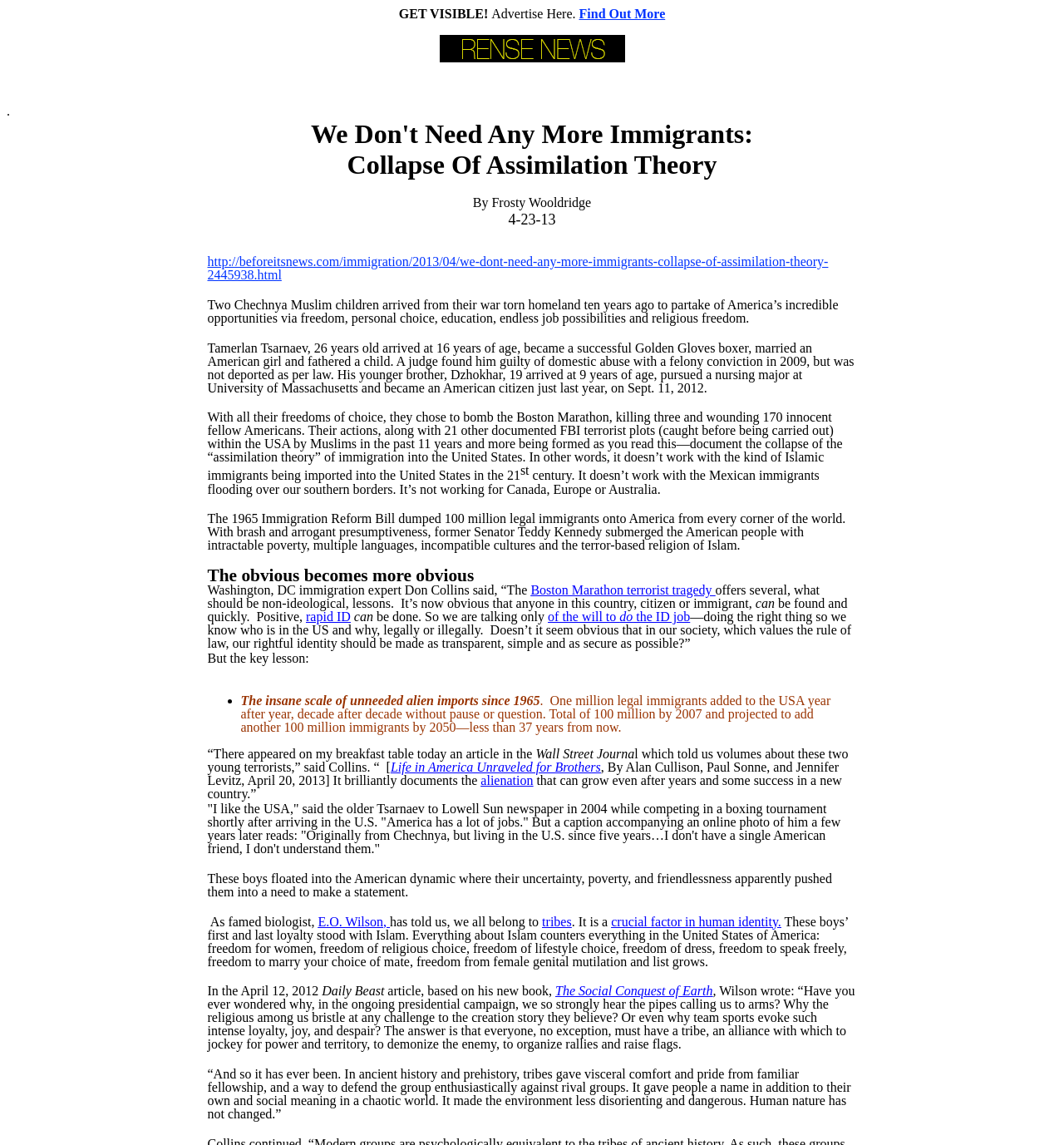Provide the bounding box coordinates of the HTML element described by the text: "Find Out More". The coordinates should be in the format [left, top, right, bottom] with values between 0 and 1.

[0.544, 0.006, 0.625, 0.018]